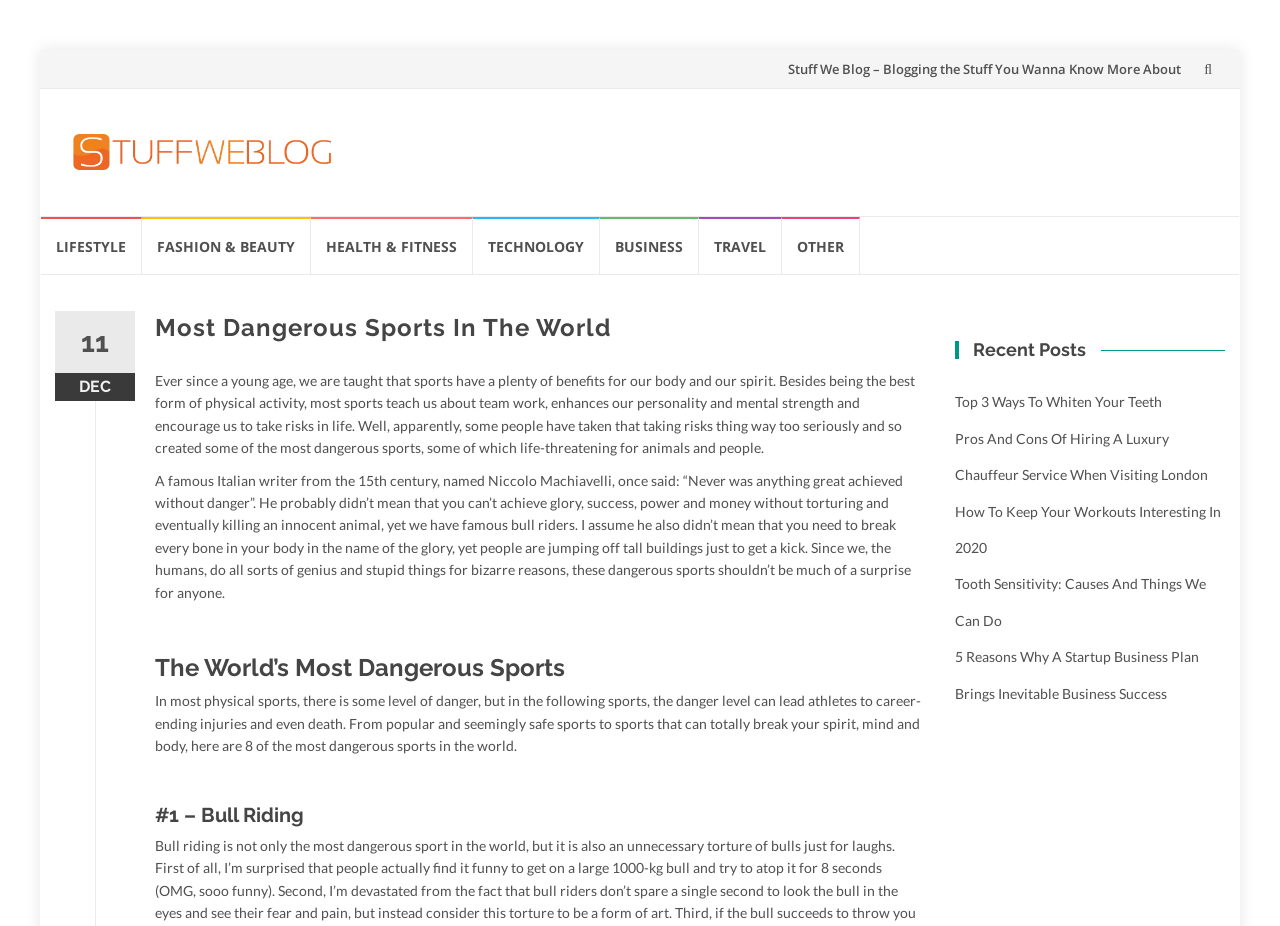Using the element description Contact, predict the bounding box coordinates for the UI element. Provide the coordinates in (top-left x, top-left y, bottom-right x, bottom-right y) format with values ranging from 0 to 1.

None